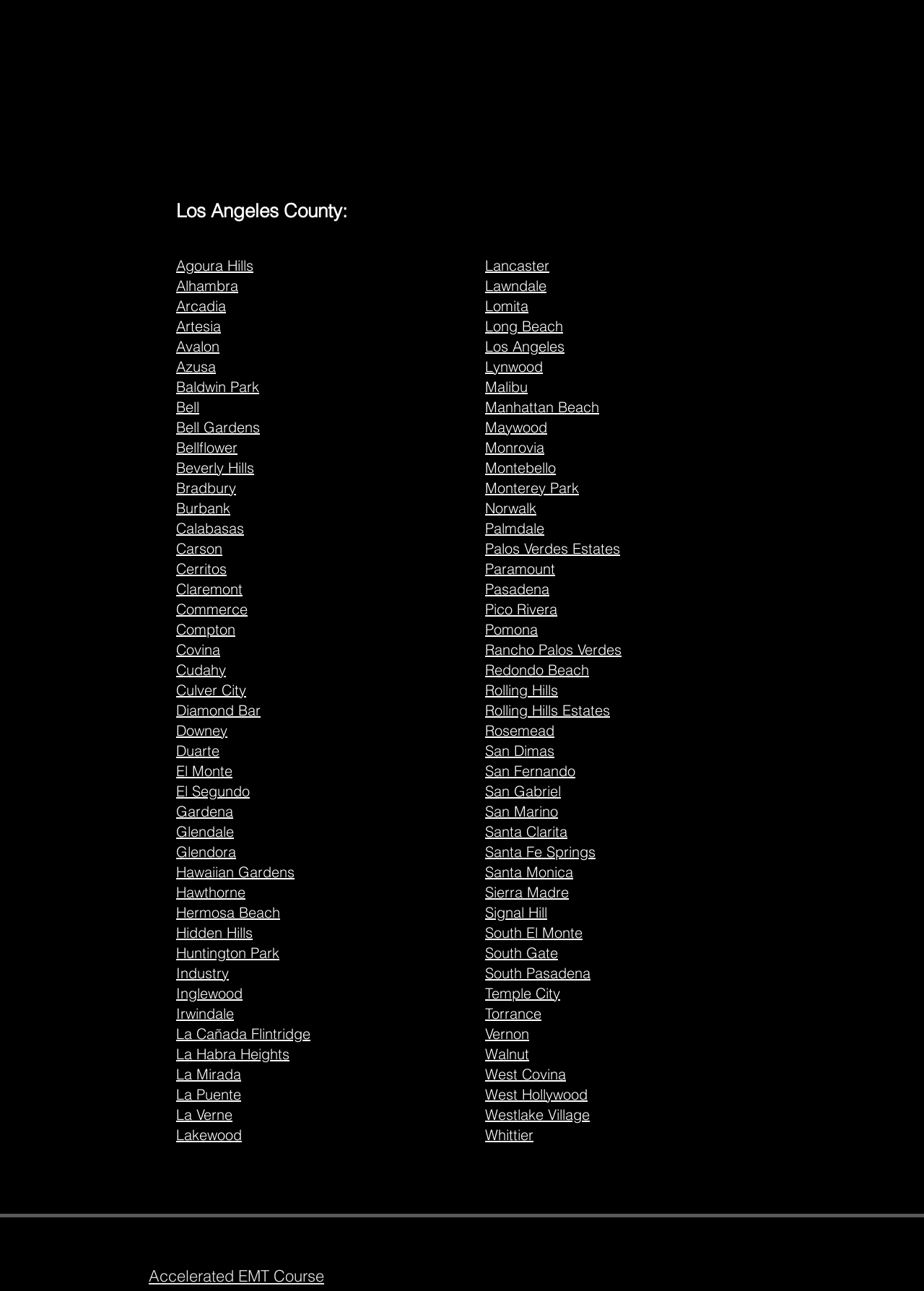Can you specify the bounding box coordinates of the area that needs to be clicked to fulfill the following instruction: "Go to Pasadena"?

[0.525, 0.449, 0.595, 0.463]